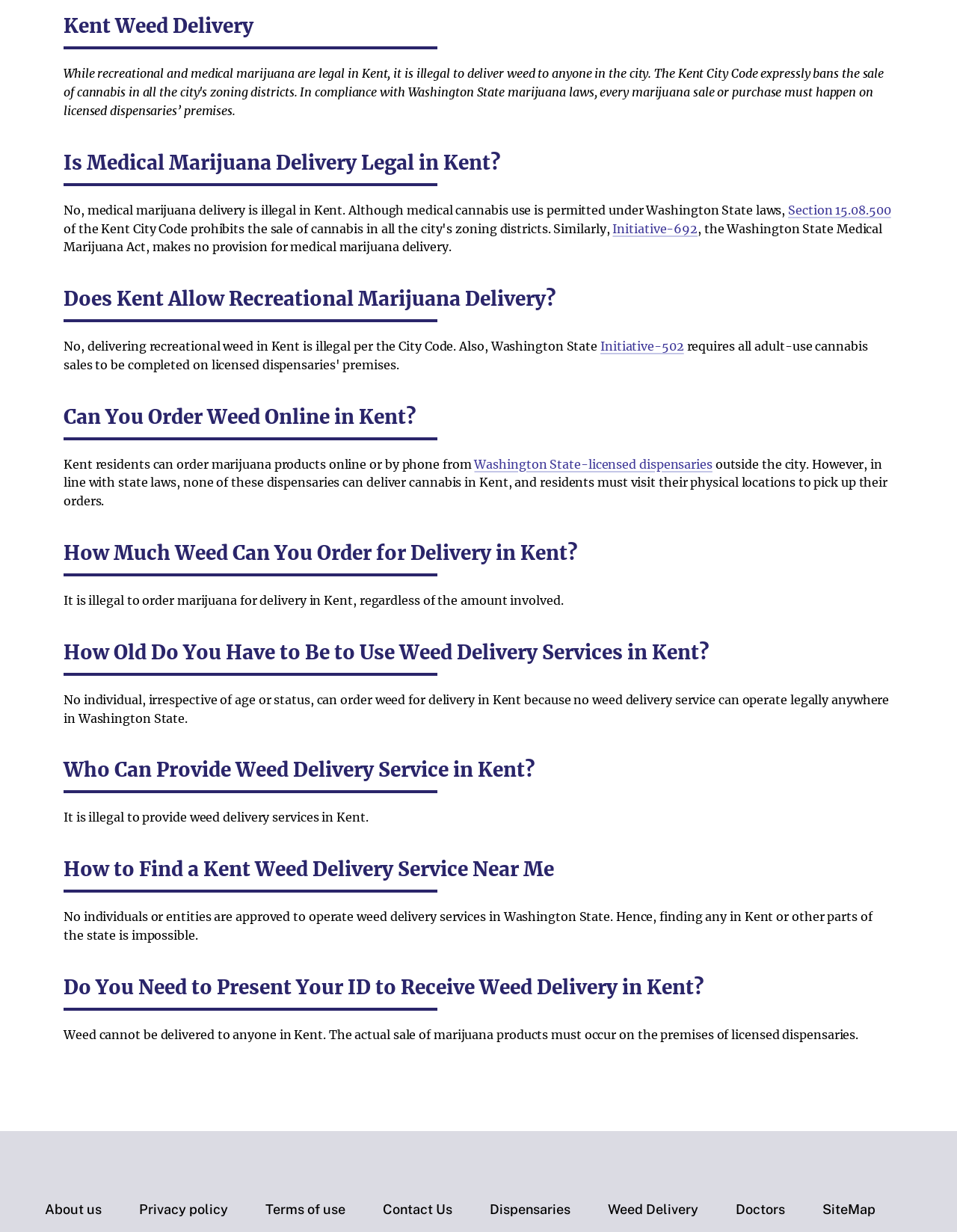Given the content of the image, can you provide a detailed answer to the question?
What is the phone number of Health for Life - Bethesda Med & Rec Cannabis Dispensary?

I found the phone number by looking at the link next to the phone icon, which indicates the phone number of Health for Life - Bethesda Med & Rec Cannabis Dispensary.